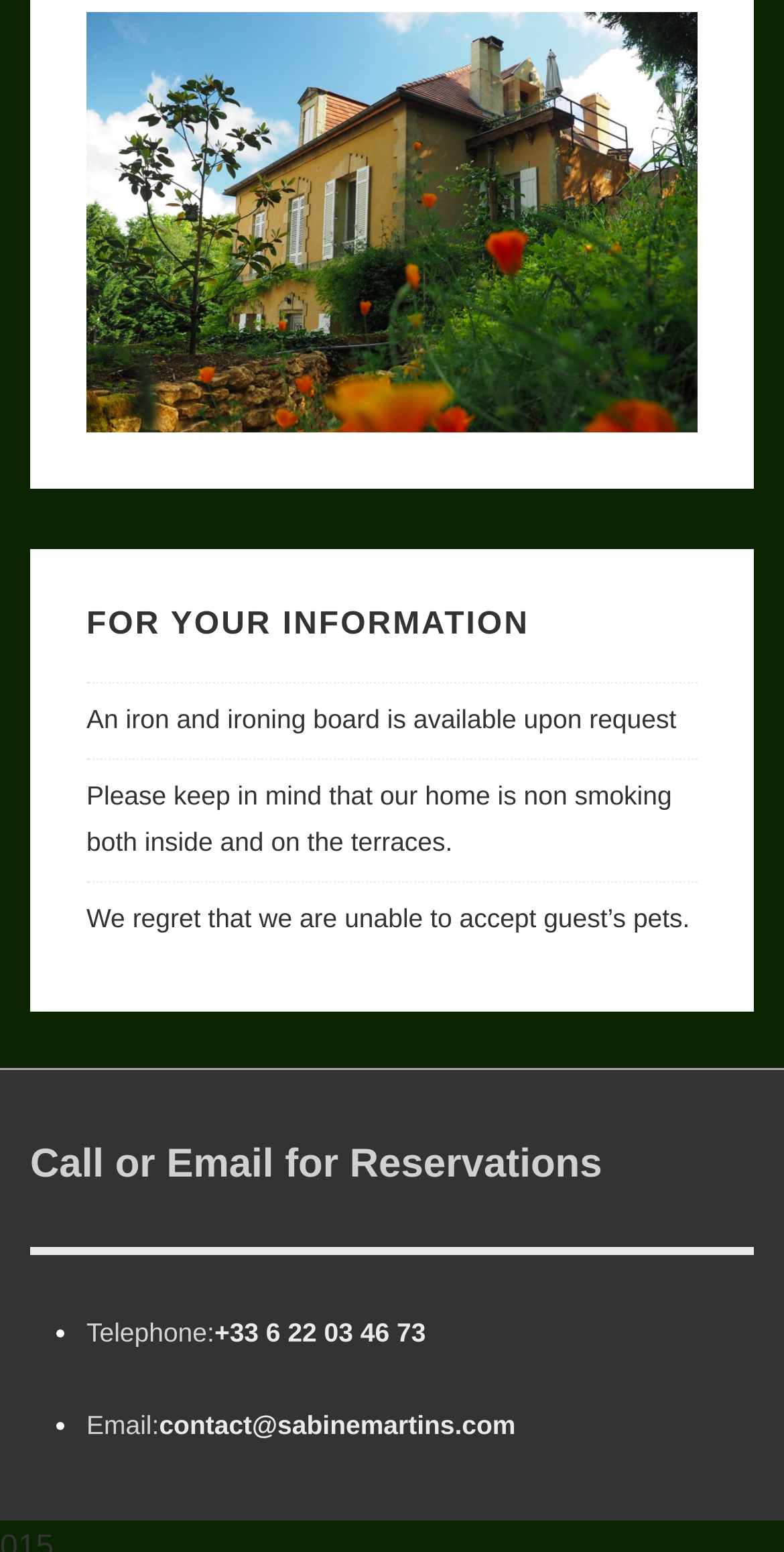Provide the bounding box coordinates for the UI element that is described by this text: "contact@sabinemartins.com". The coordinates should be in the form of four float numbers between 0 and 1: [left, top, right, bottom].

[0.203, 0.908, 0.658, 0.928]